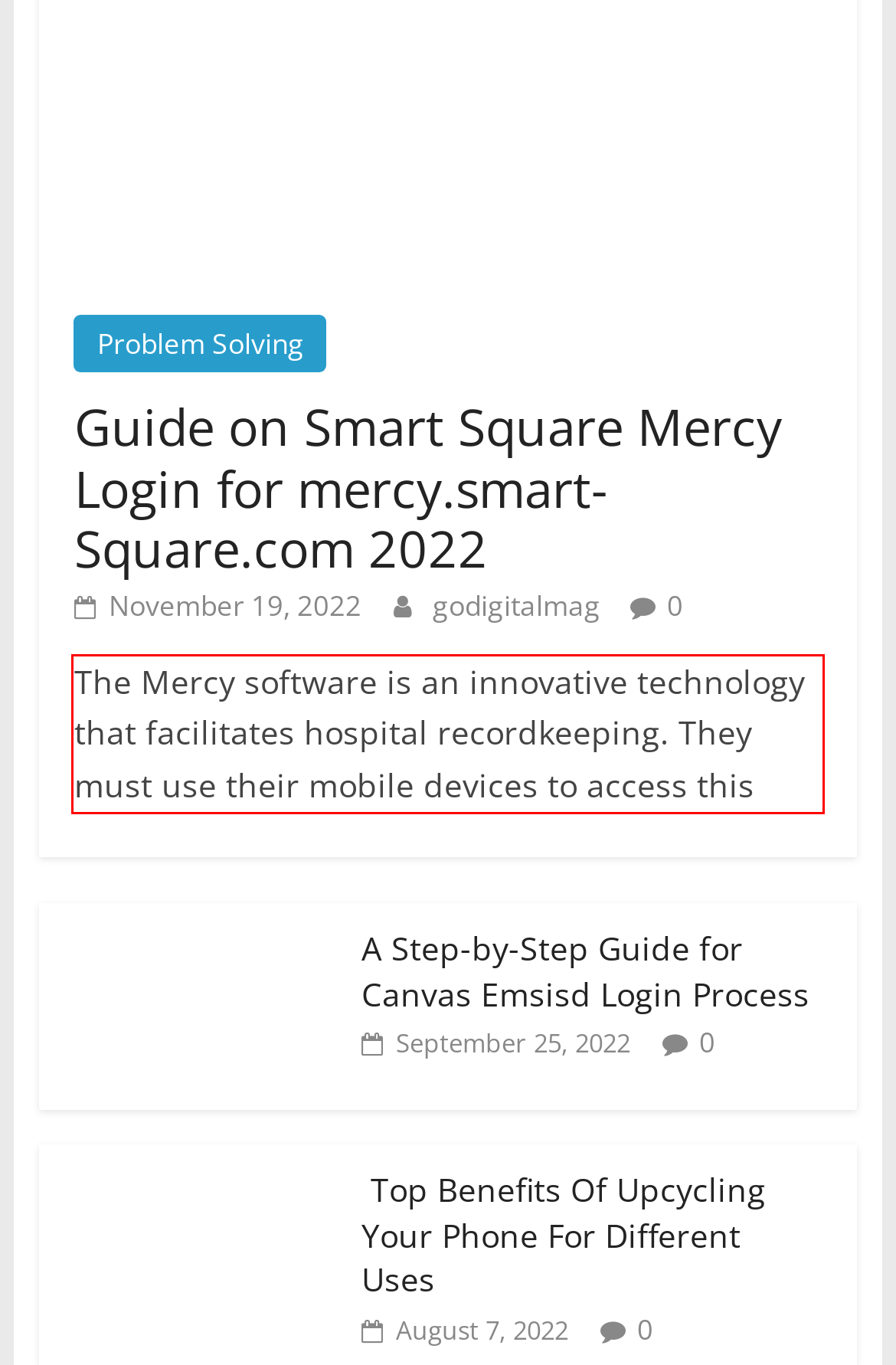Examine the webpage screenshot and use OCR to recognize and output the text within the red bounding box.

The Mercy software is an innovative technology that facilitates hospital recordkeeping. They must use their mobile devices to access this